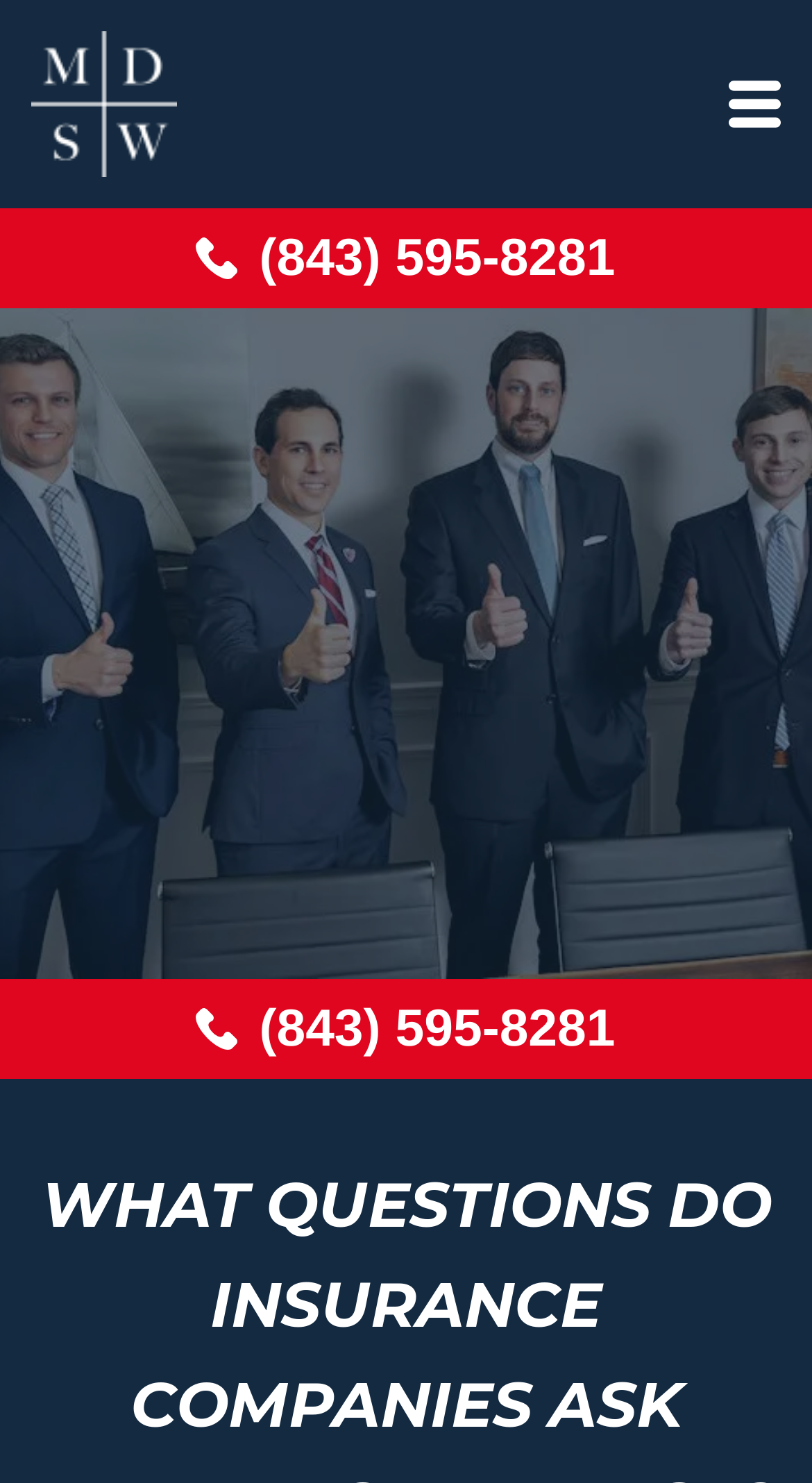Please extract the webpage's main title and generate its text content.

WHAT QUESTIONS DO INSURANCE COMPANIES ASK AFTER A CAR WRECK?